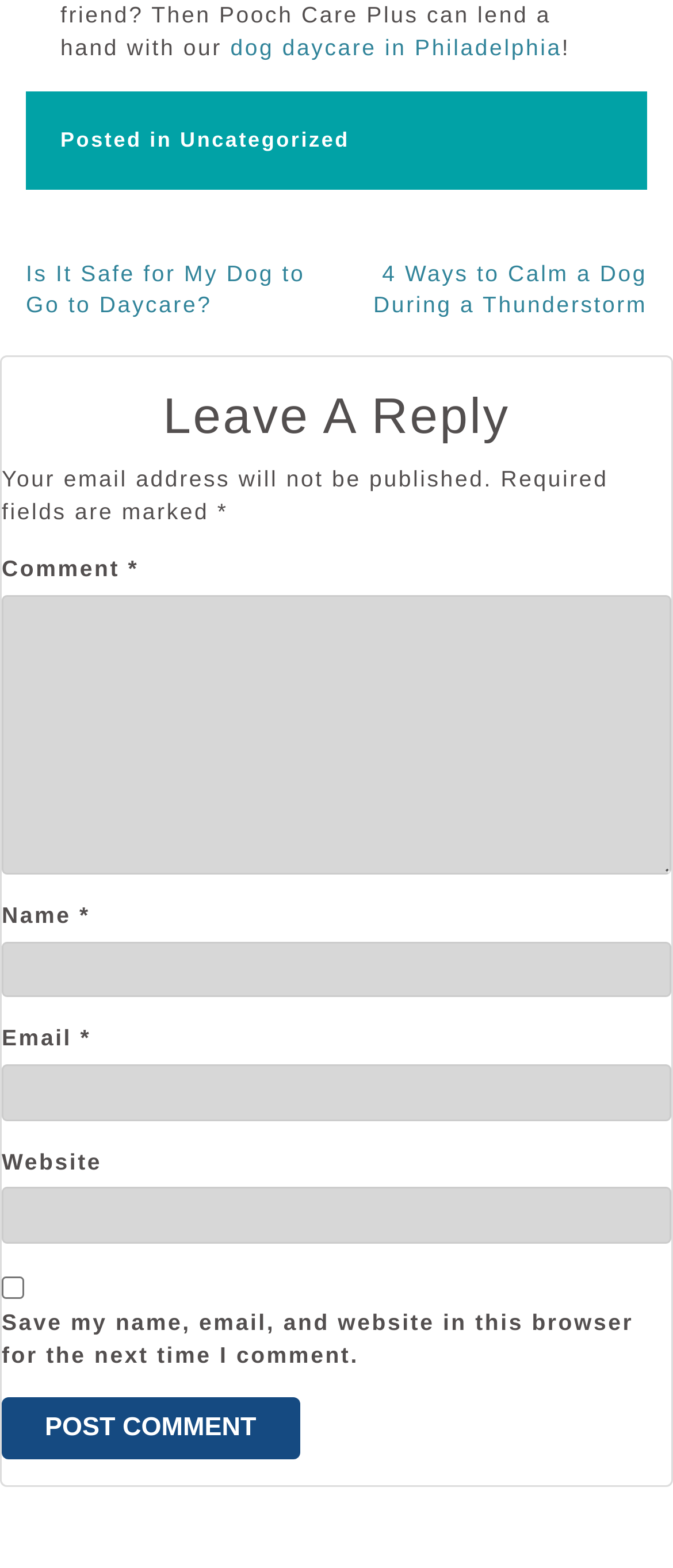Please determine the bounding box coordinates of the clickable area required to carry out the following instruction: "Click on the link to learn about dog daycare in Philadelphia". The coordinates must be four float numbers between 0 and 1, represented as [left, top, right, bottom].

[0.342, 0.022, 0.835, 0.038]